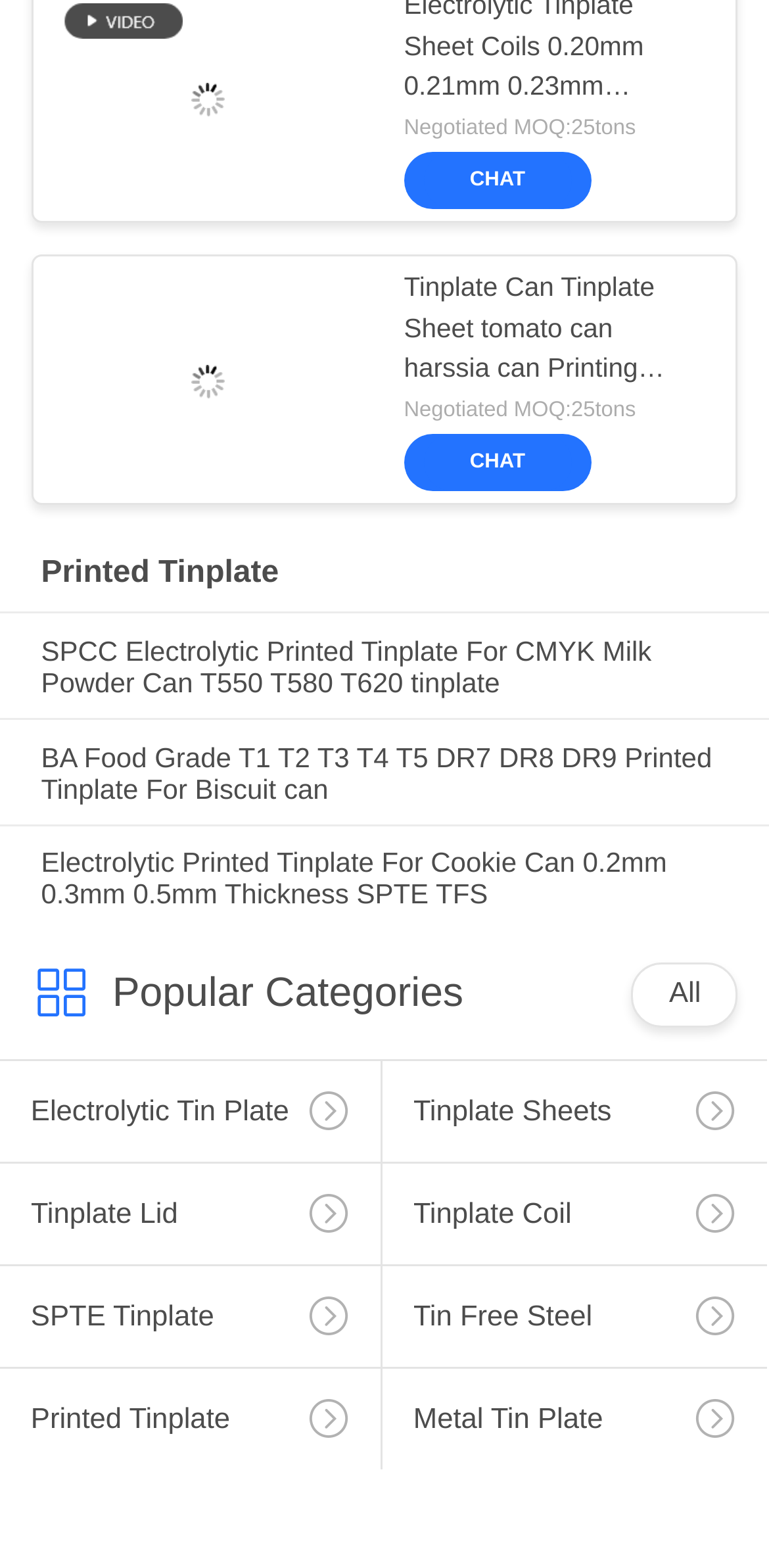Pinpoint the bounding box coordinates of the clickable area necessary to execute the following instruction: "Chat with the supplier". The coordinates should be given as four float numbers between 0 and 1, namely [left, top, right, bottom].

[0.576, 0.288, 0.717, 0.302]